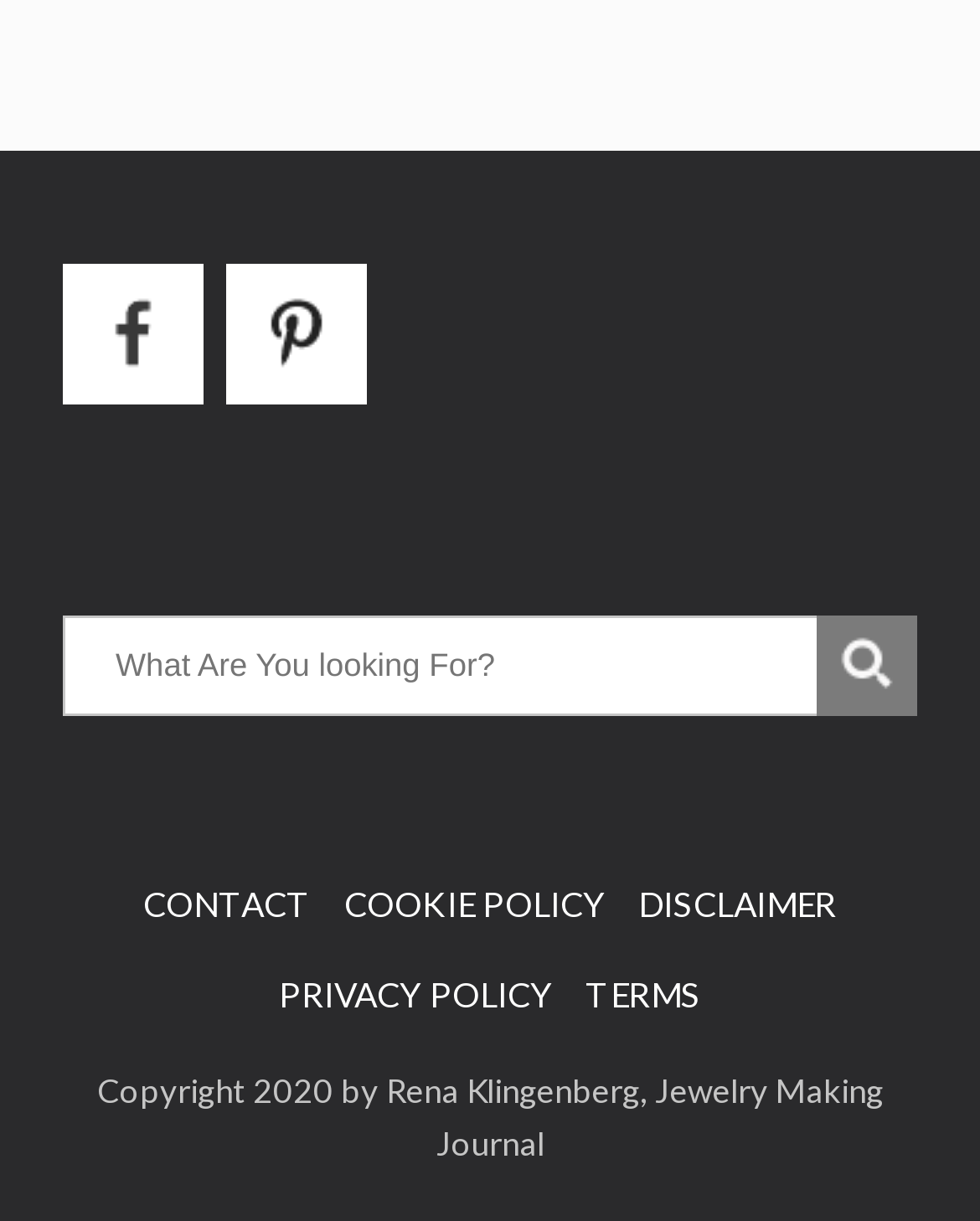Give a one-word or one-phrase response to the question:
What is the purpose of the textbox?

Search